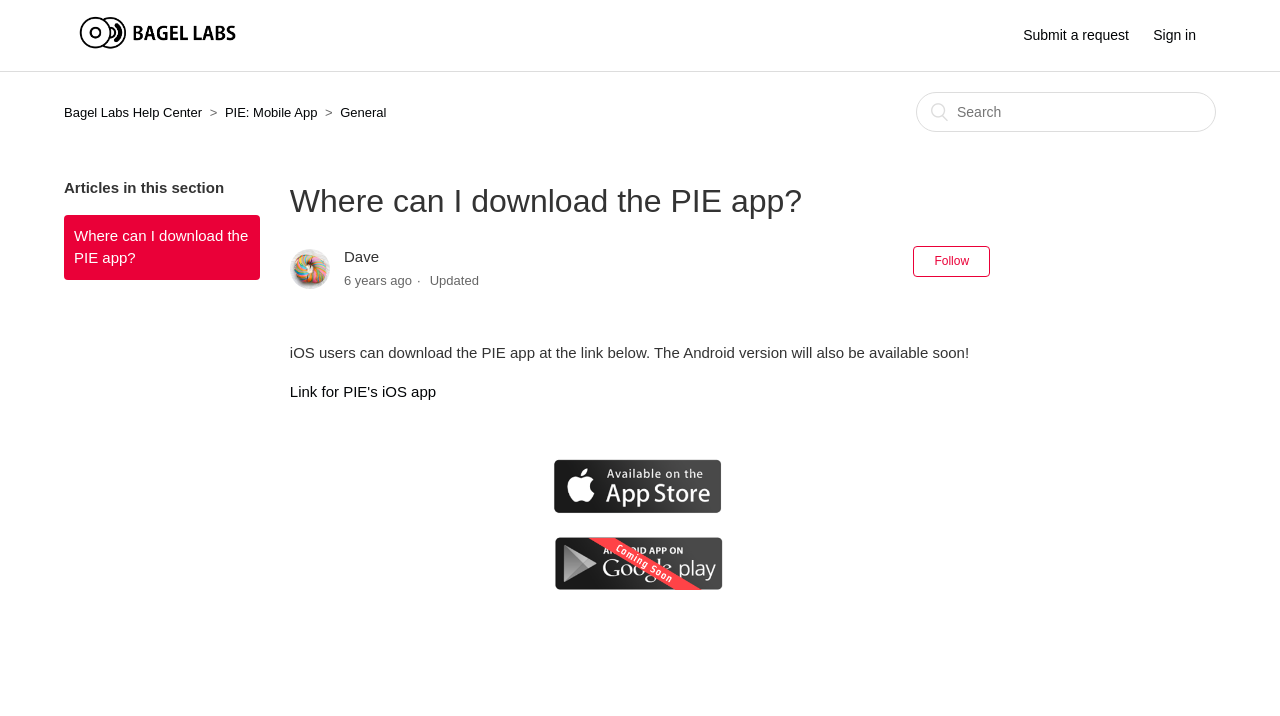Please identify the bounding box coordinates of the element I need to click to follow this instruction: "Search for something".

None